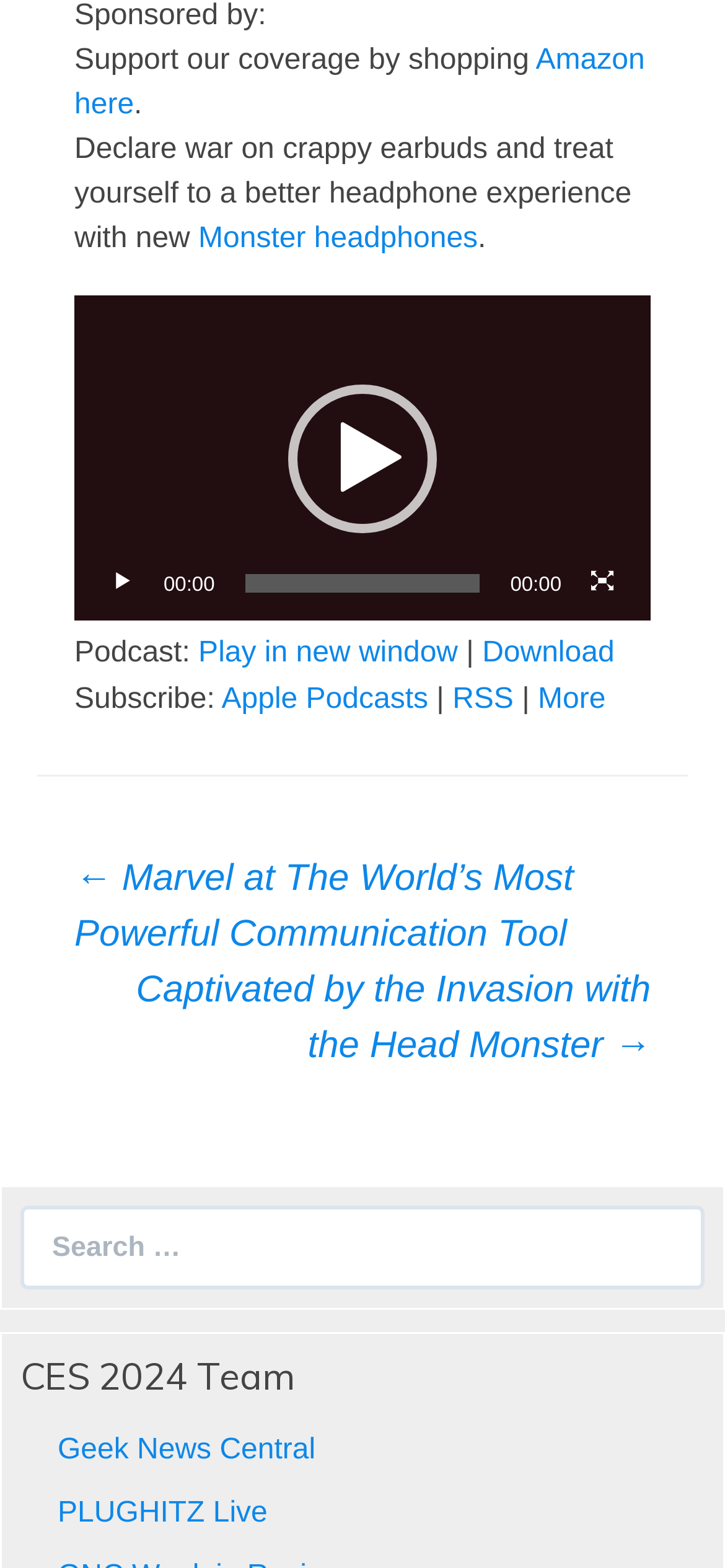Can you specify the bounding box coordinates of the area that needs to be clicked to fulfill the following instruction: "Click on the link to read more about Jarrell Miller's arrest"?

None